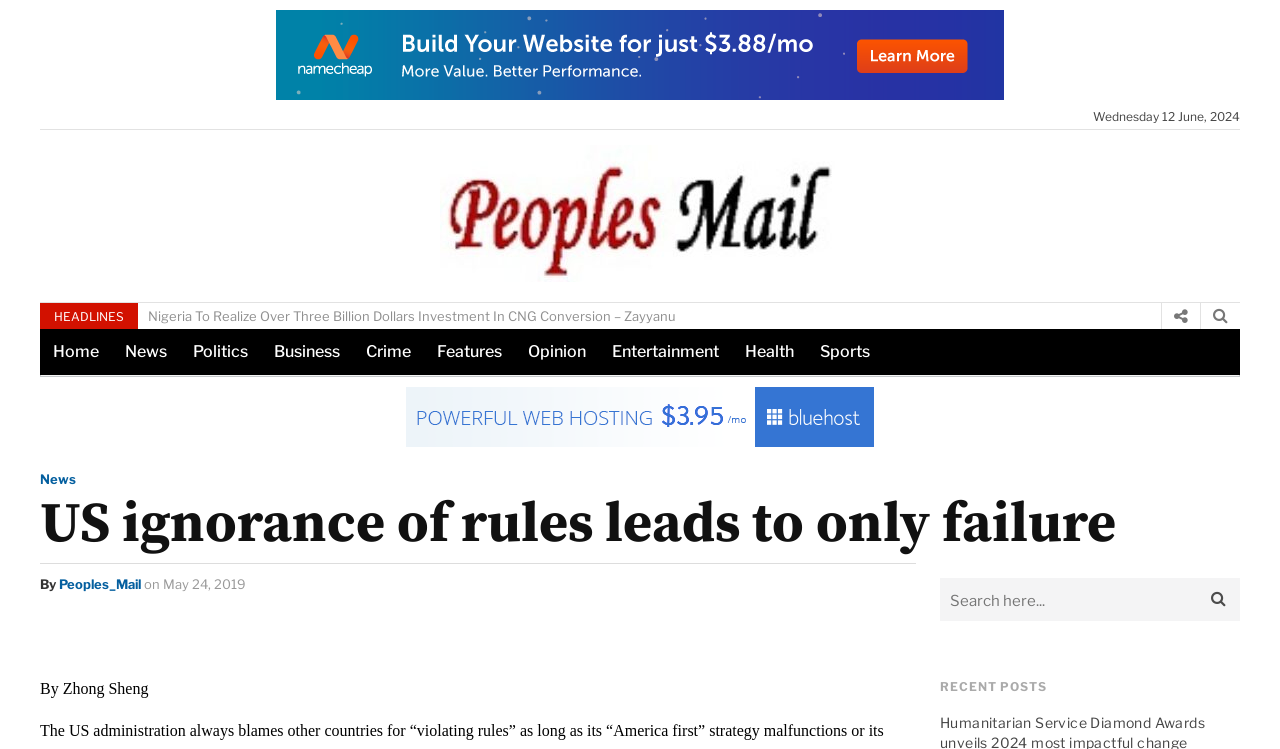Bounding box coordinates are specified in the format (top-left x, top-left y, bottom-right x, bottom-right y). All values are floating point numbers bounded between 0 and 1. Please provide the bounding box coordinate of the region this sentence describes: News

[0.088, 0.439, 0.141, 0.501]